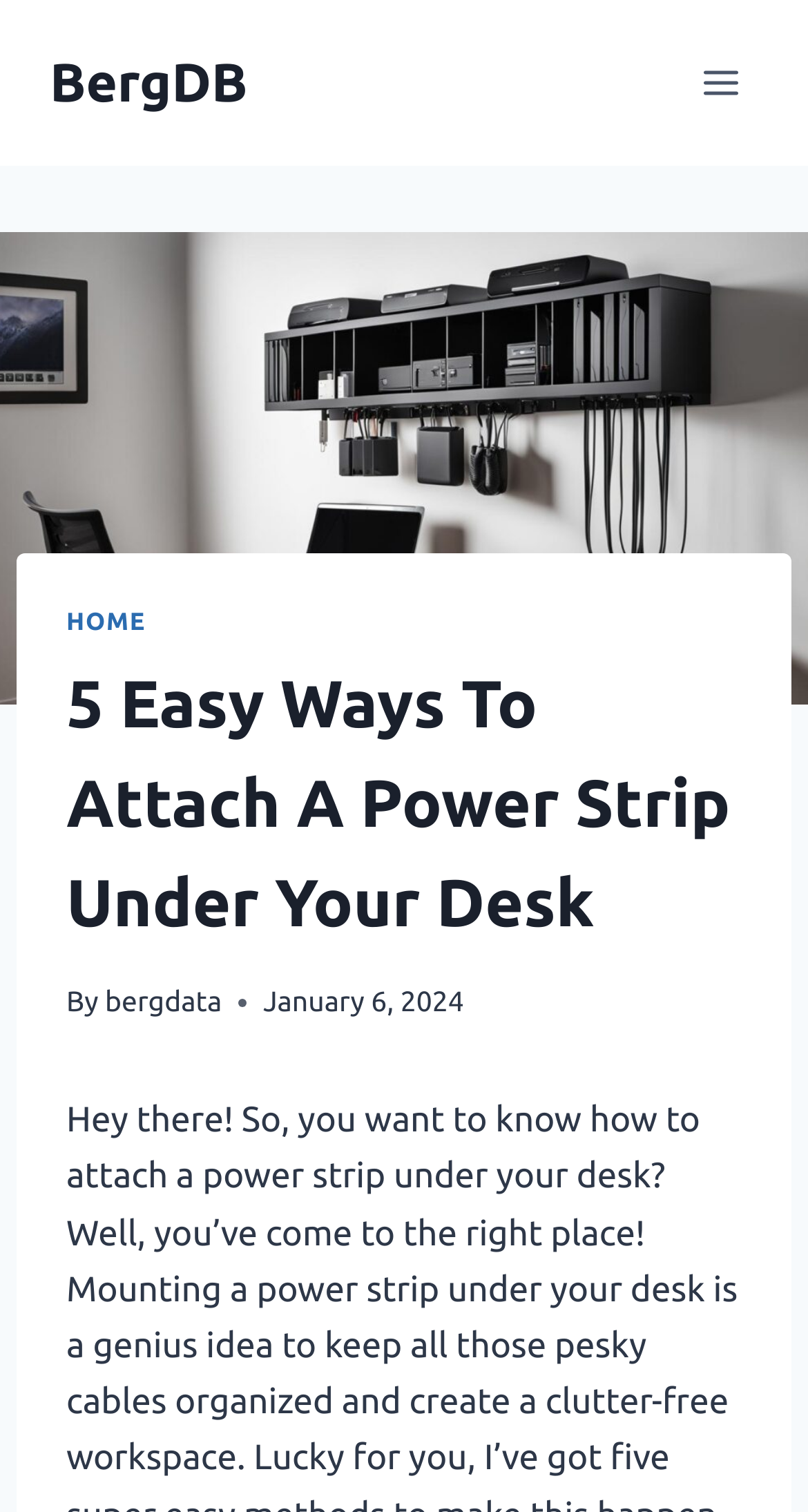Who is the author of the article?
Please provide a single word or phrase answer based on the image.

bergdata